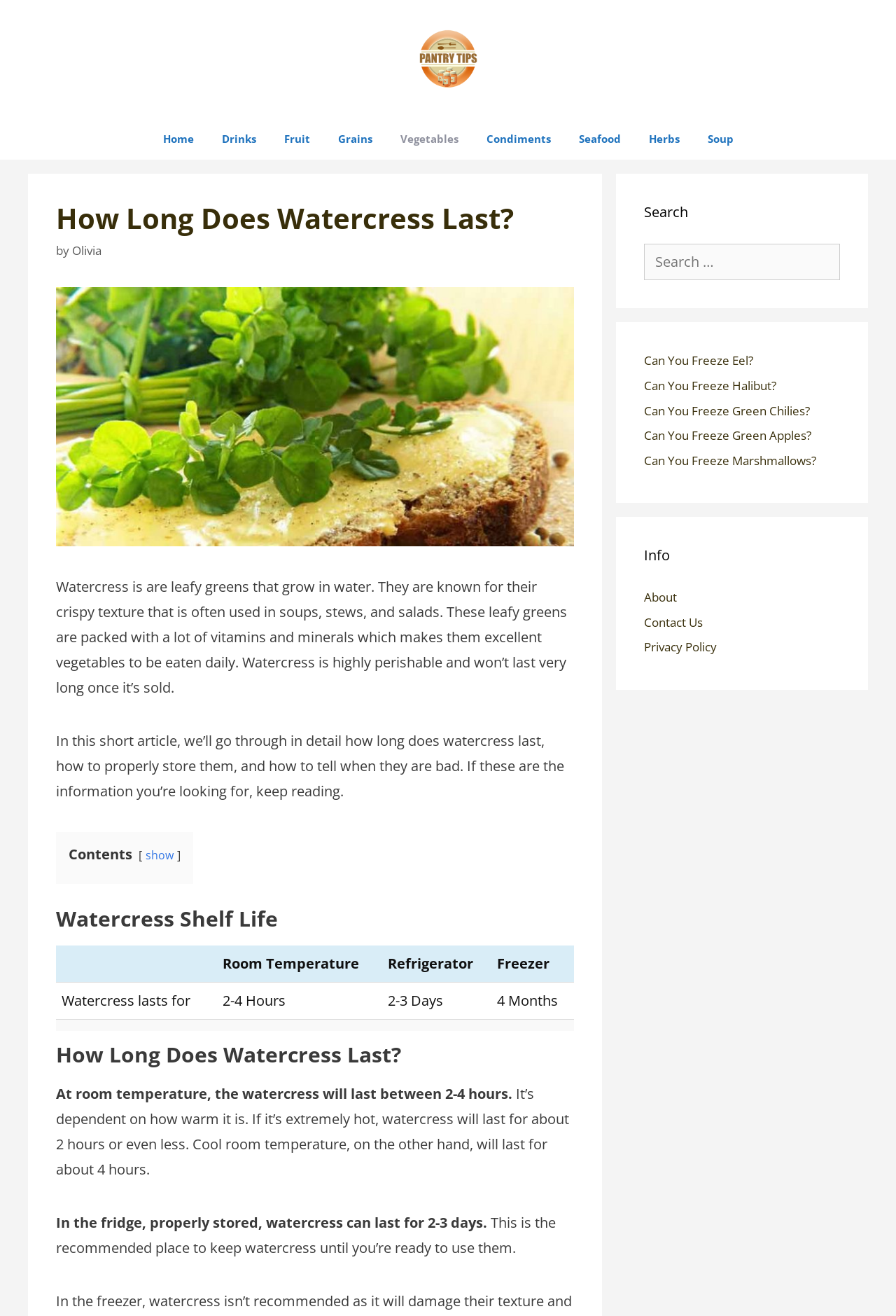Can you give a comprehensive explanation to the question given the content of the image?
What is the recommended storage place for watercress?

The webpage states that in the fridge, properly stored, watercress can last for 2-3 days, which is the recommended place to keep watercress until you're ready to use them.